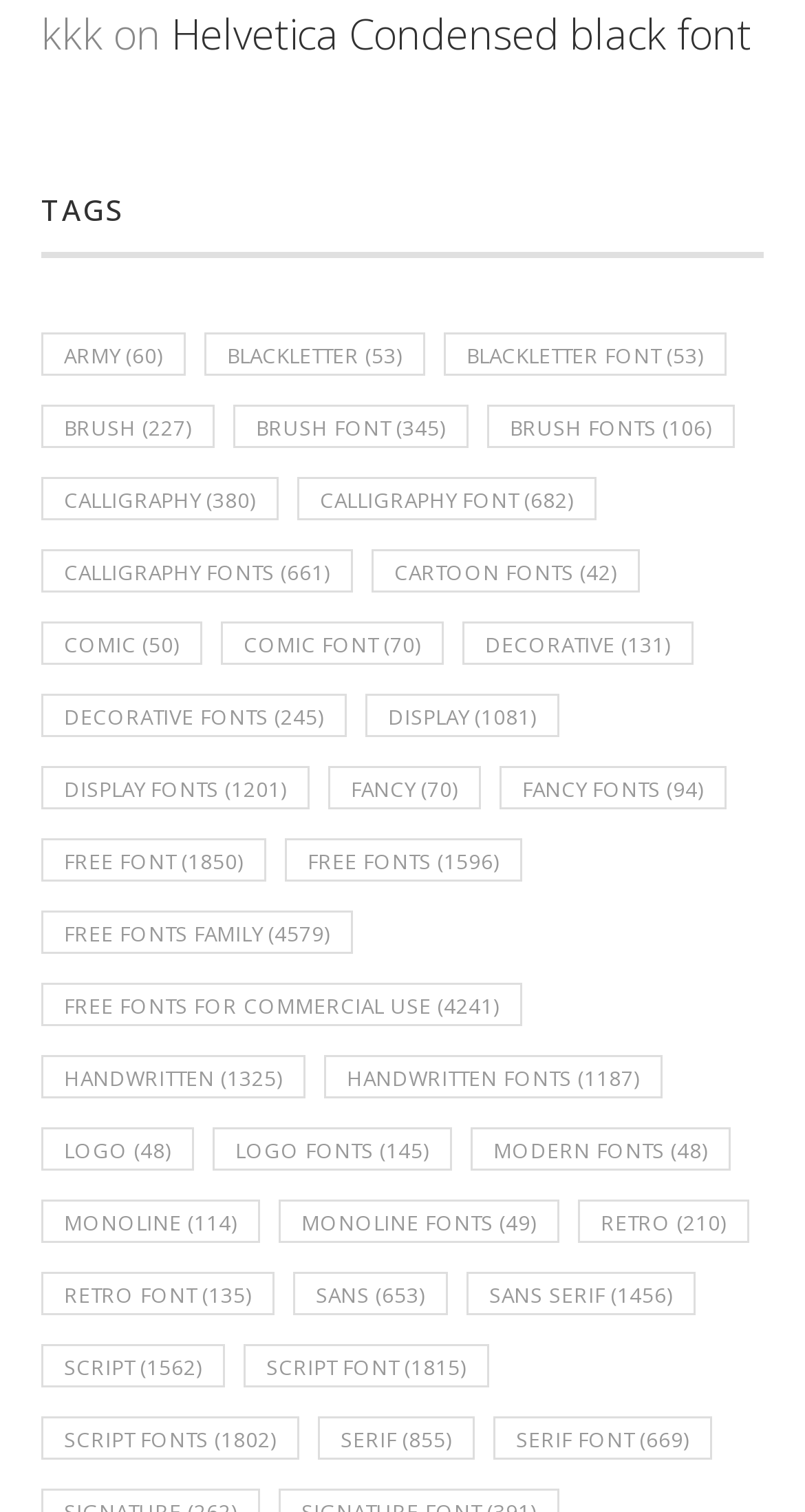Show me the bounding box coordinates of the clickable region to achieve the task as per the instruction: "Click on the 'Army' tag".

[0.051, 0.219, 0.231, 0.248]